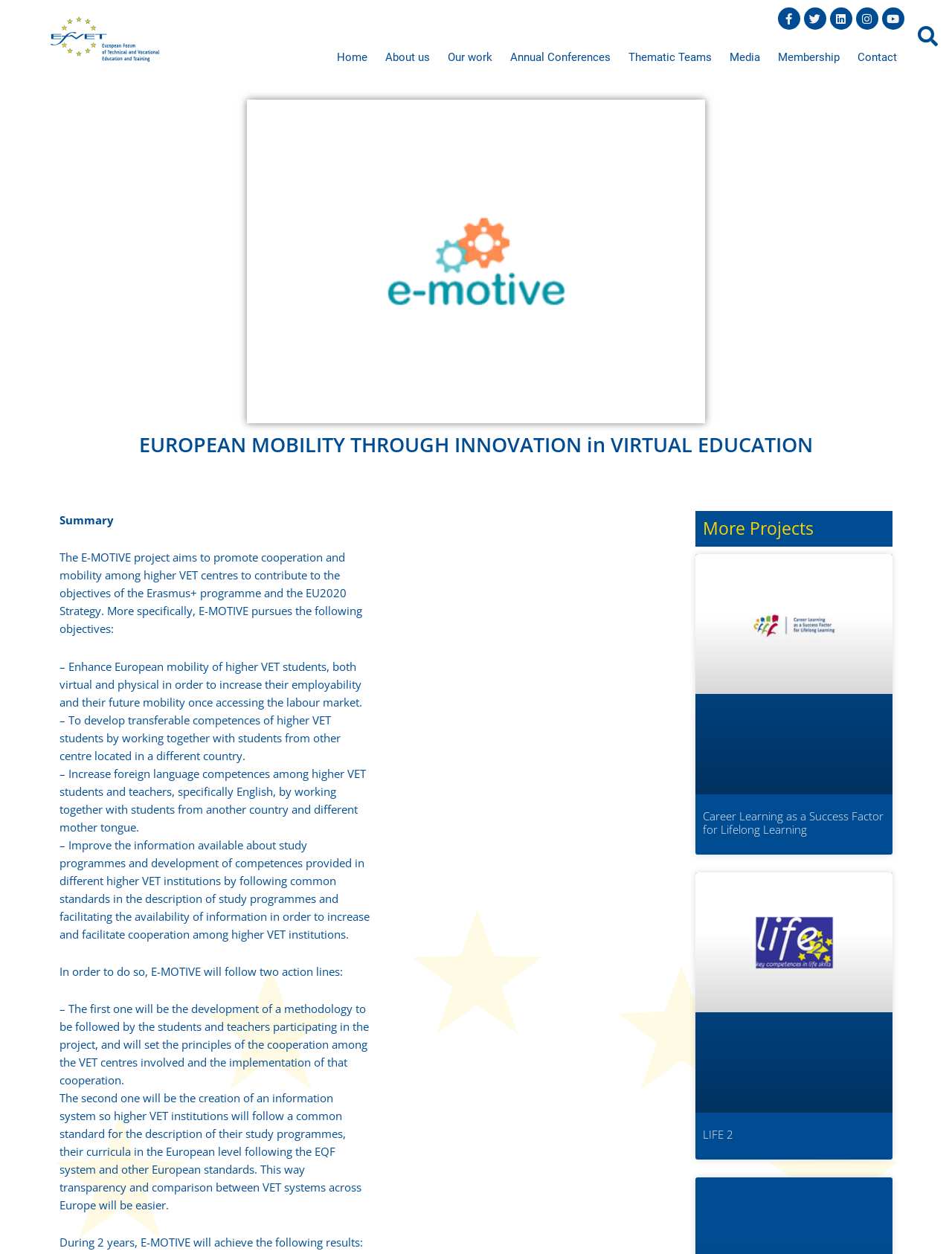Analyze the image and deliver a detailed answer to the question: What is the title of the second project listed?

The title of the second project listed is mentioned in the heading 'LIFE 2' and also in the link 'LIFE 2'.